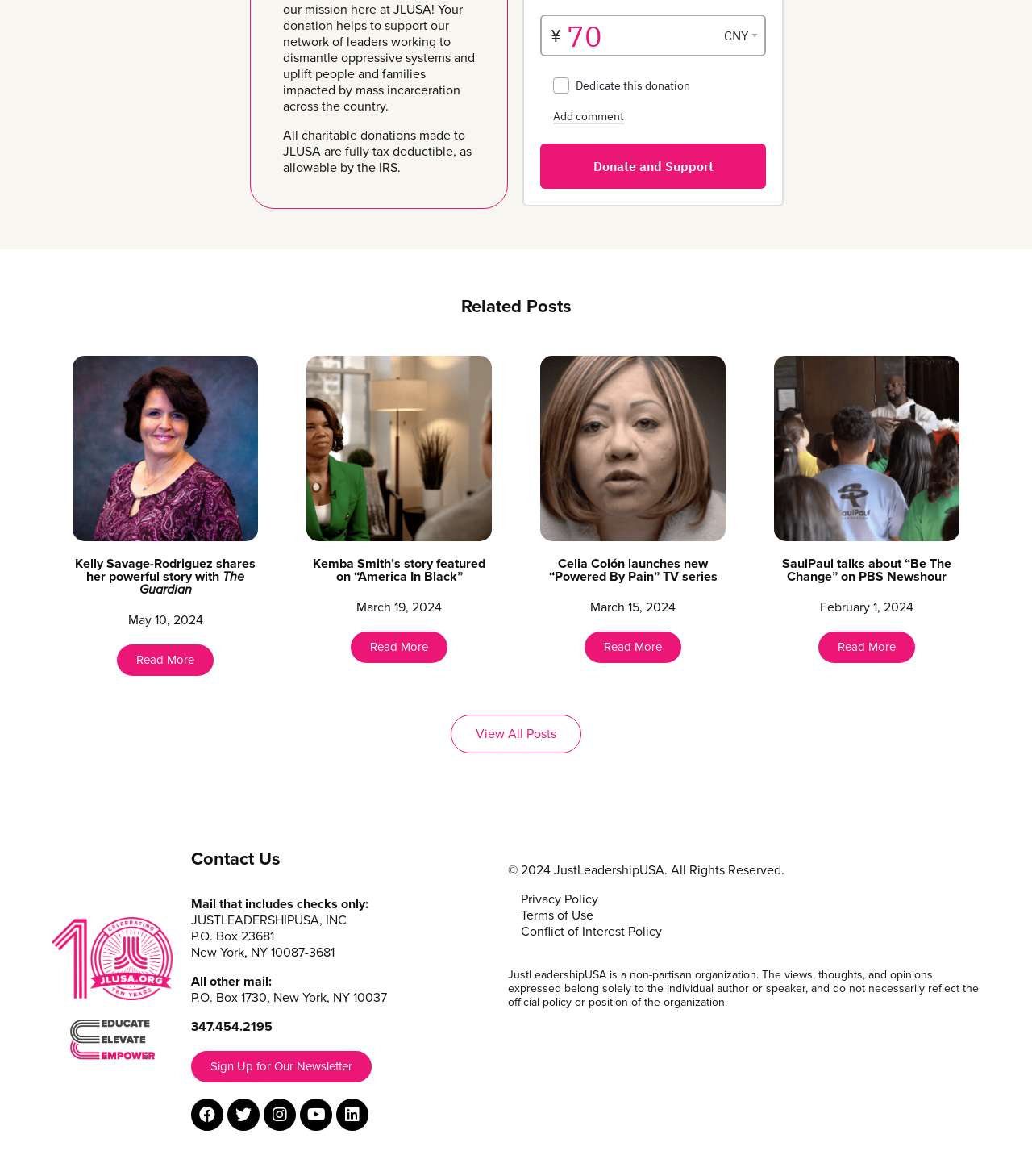Please provide the bounding box coordinate of the region that matches the element description: Facebook. Coordinates should be in the format (top-left x, top-left y, bottom-right x, bottom-right y) and all values should be between 0 and 1.

[0.185, 0.931, 0.216, 0.959]